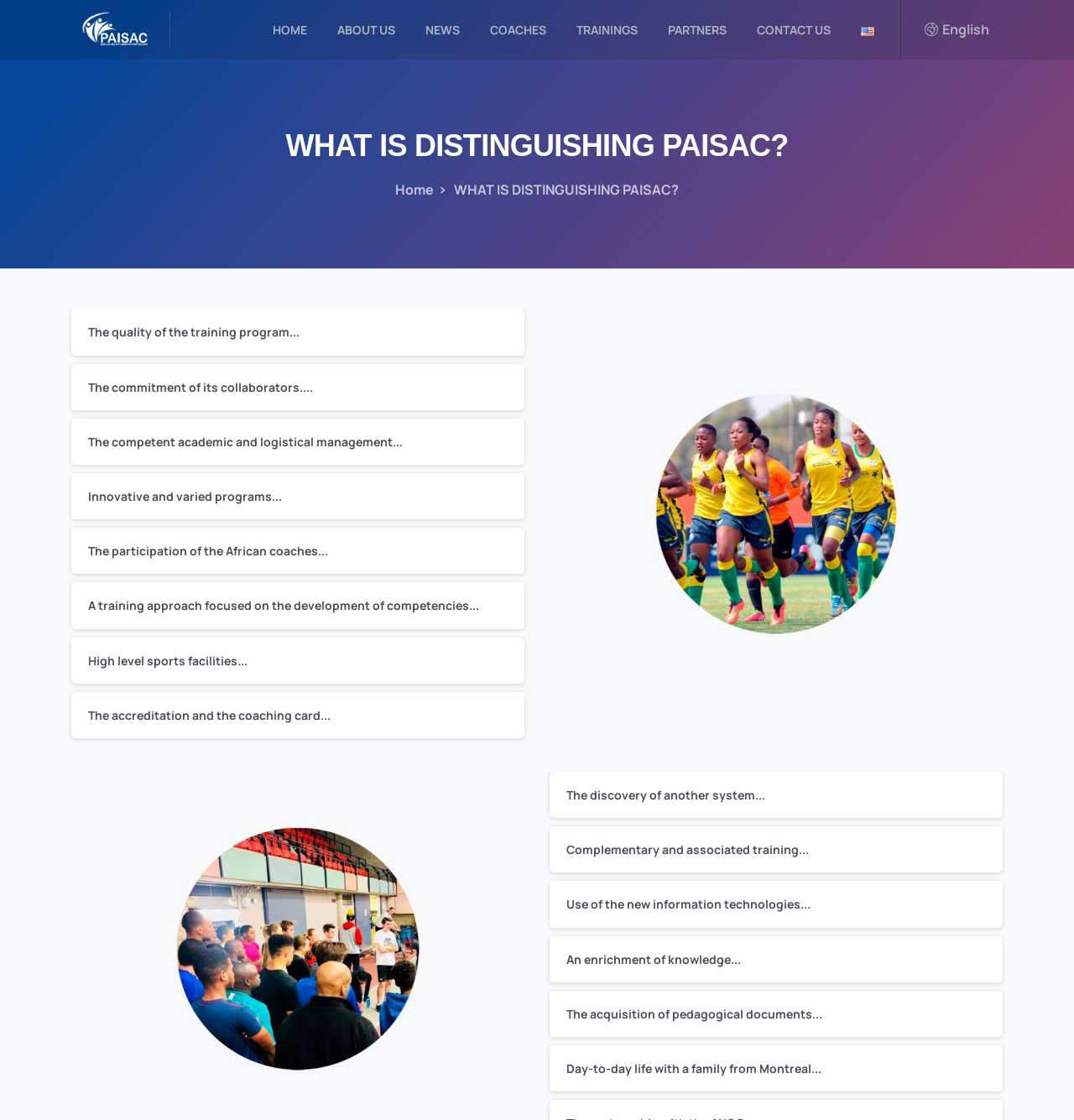Illustrate the webpage thoroughly, mentioning all important details.

The webpage is about PAISAC, with a heading "WHAT IS DISTINGUISHING PAISAC?" at the top. Below the heading, there is a navigation breadcrumb section. The main content of the page is divided into two columns. On the left side, there are six buttons with descriptive texts about what makes PAISAC distinctive, such as the quality of the training program, the commitment of its collaborators, and the competent academic and logistical management. 

On the right side, there are two images, one above the other, with no descriptive text. Above these images, there is a section with seven buttons, each describing a distinctive feature of PAISAC, such as innovative and varied programs, the participation of the African coaches, and high-level sports facilities. 

At the top of the page, there is a menu bar with nine links: "HOME", "ABOUT US", "NEWS", "COACHES", "TRAININGS", "PARTNERS", "CONTACT US", "English", and another "English" link with a flag icon. There is also a search bar at the top right corner of the page, with a search button and a placeholder text "Search".